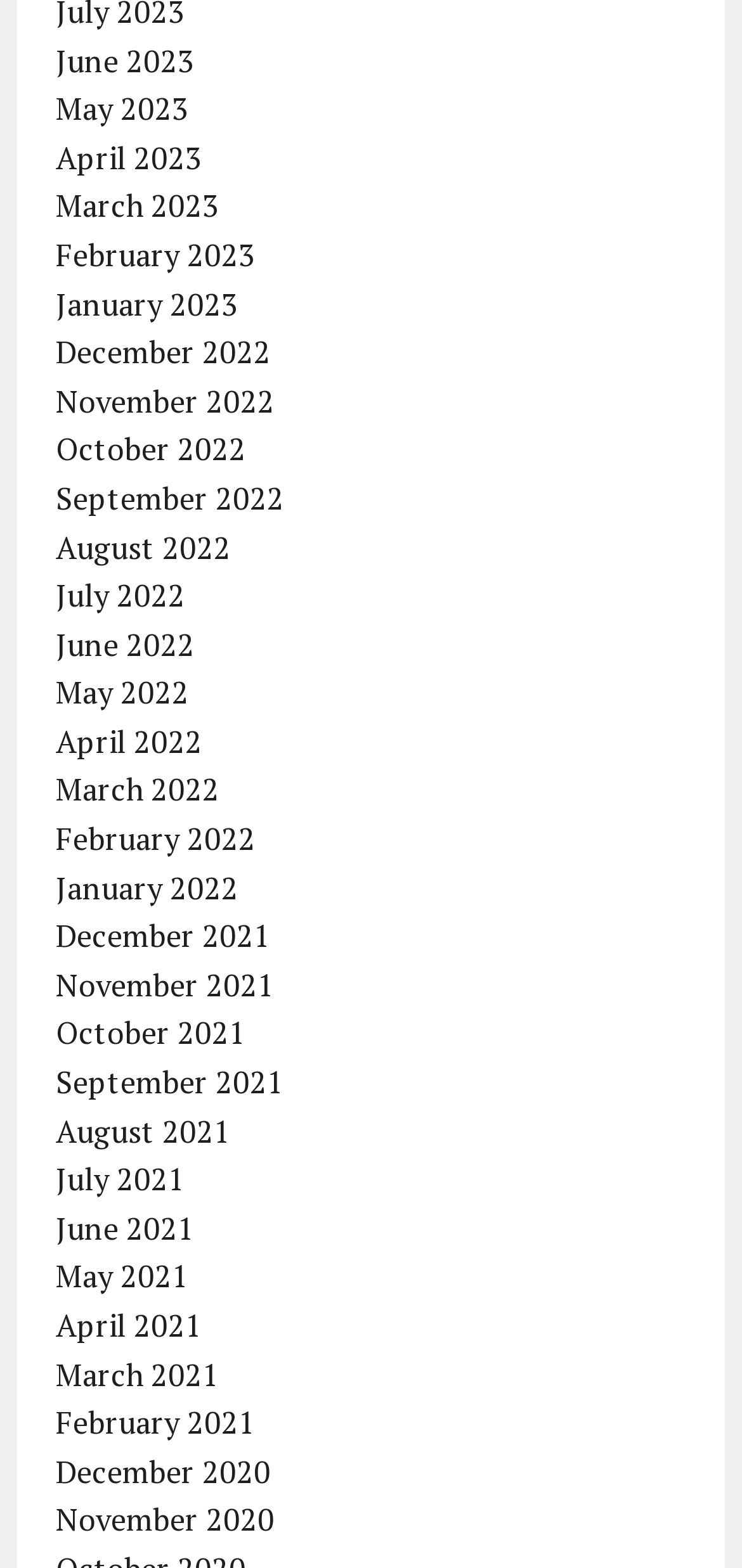Show the bounding box coordinates for the element that needs to be clicked to execute the following instruction: "View May 2022". Provide the coordinates in the form of four float numbers between 0 and 1, i.e., [left, top, right, bottom].

[0.075, 0.428, 0.254, 0.455]